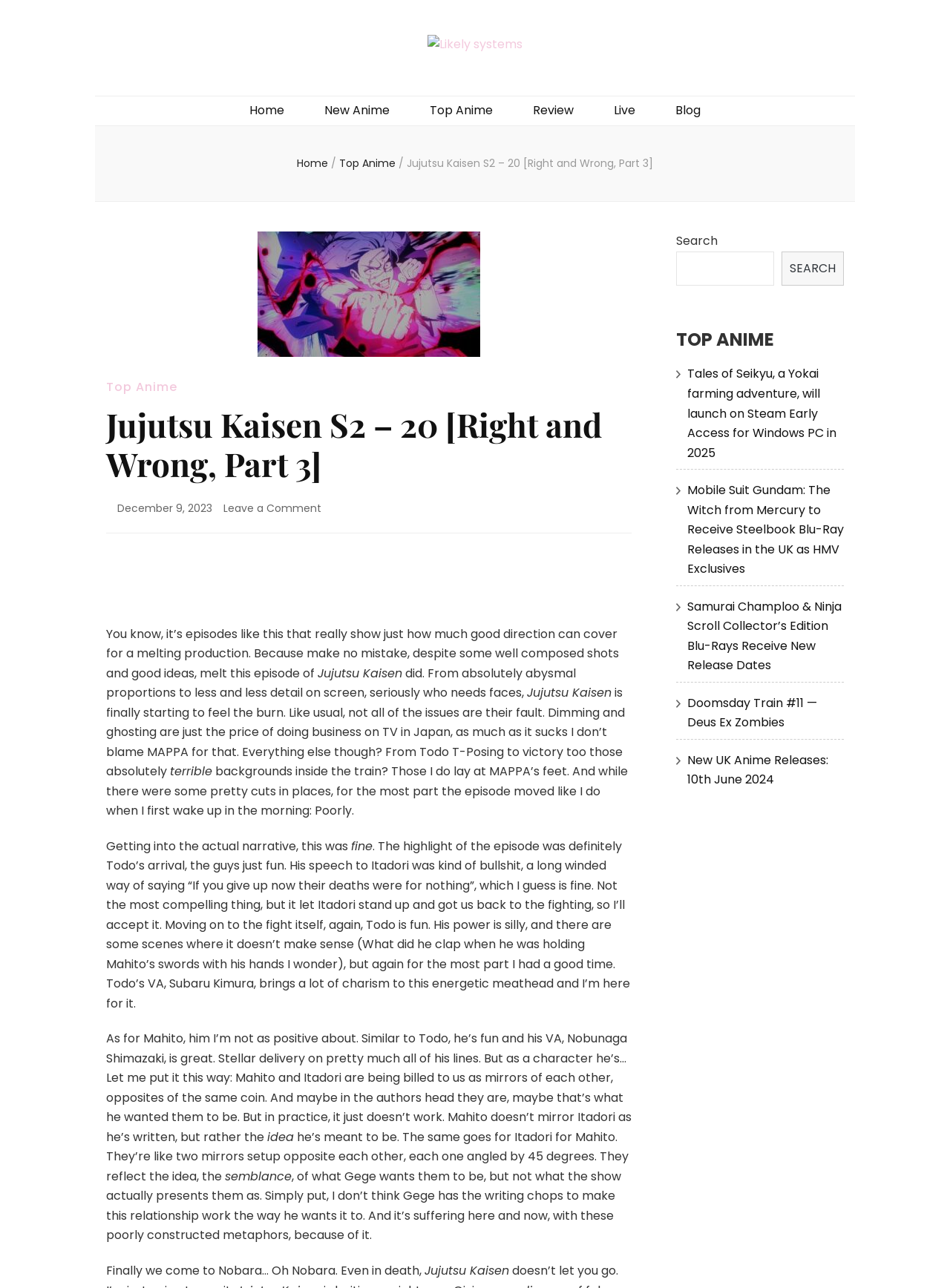What is the name of the section that lists popular anime?
Use the image to answer the question with a single word or phrase.

TOP ANIME